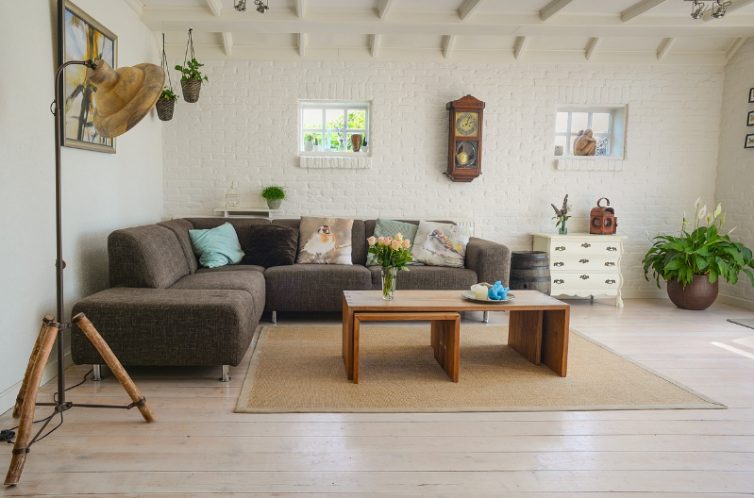Use the details in the image to answer the question thoroughly: 
What type of material is the coffee table made of?

The caption describes the coffee table as 'rustic wooden', indicating that it is made of a type of wood with a rustic or distressed finish.